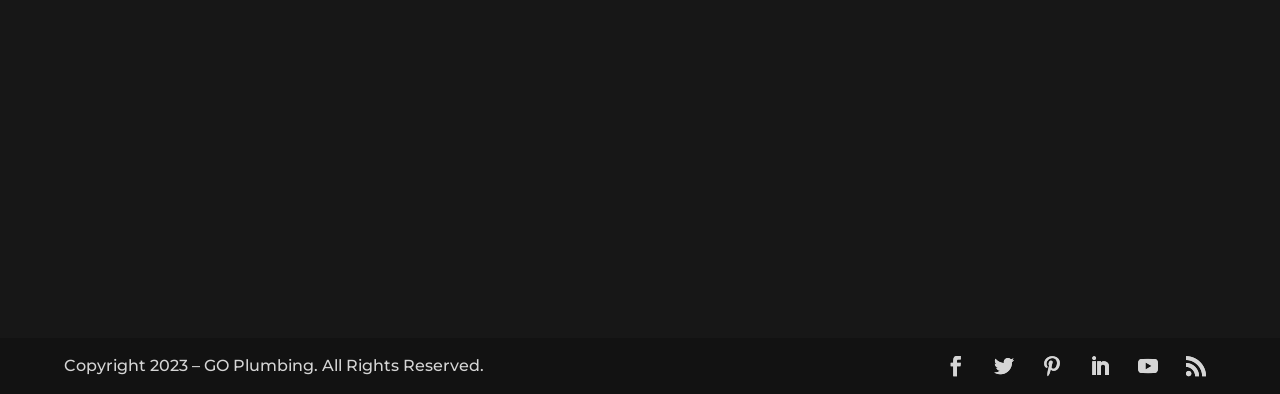What is the phone number of the company?
From the image, respond using a single word or phrase.

(336) 221-7211